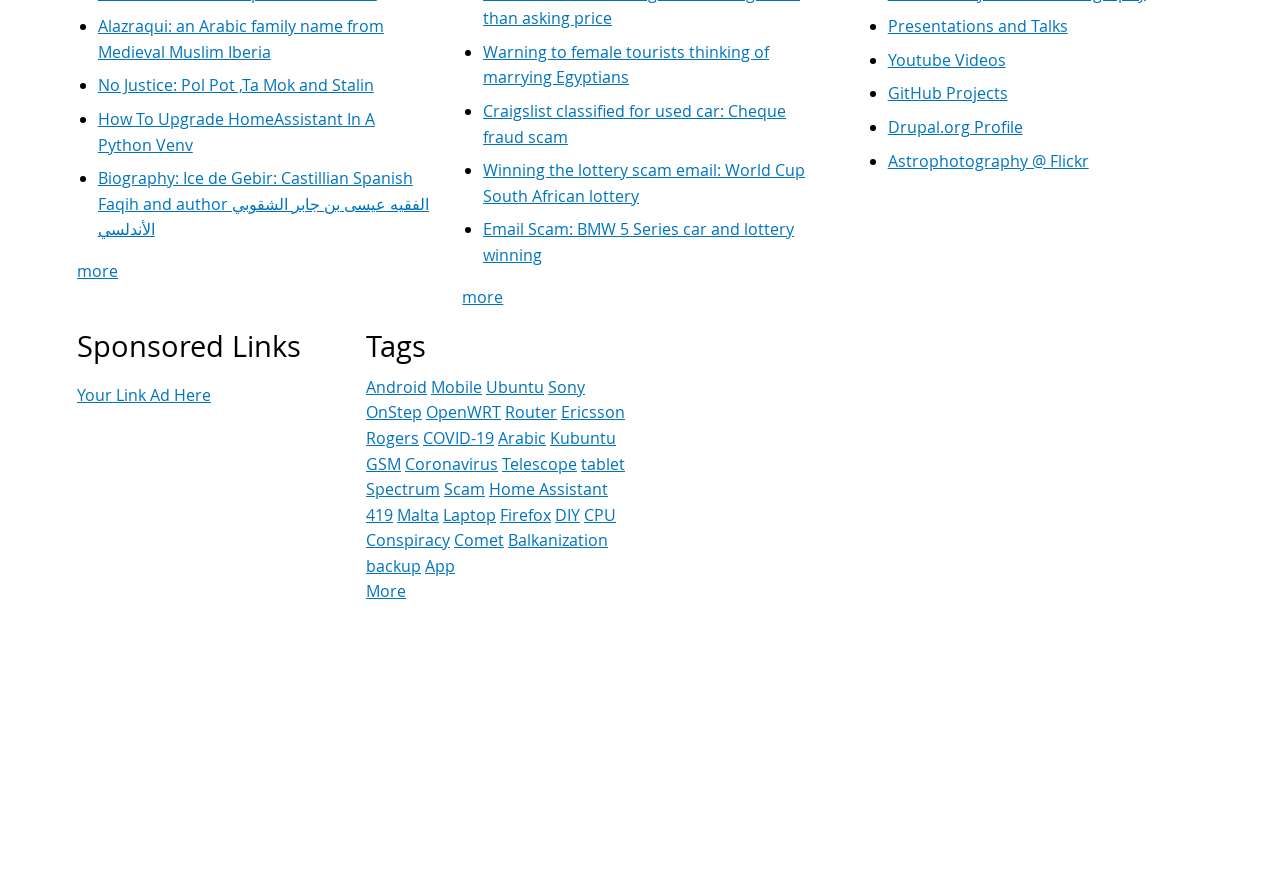Can you show the bounding box coordinates of the region to click on to complete the task described in the instruction: "Click on the link to learn about Home Assistant"?

[0.382, 0.55, 0.475, 0.575]